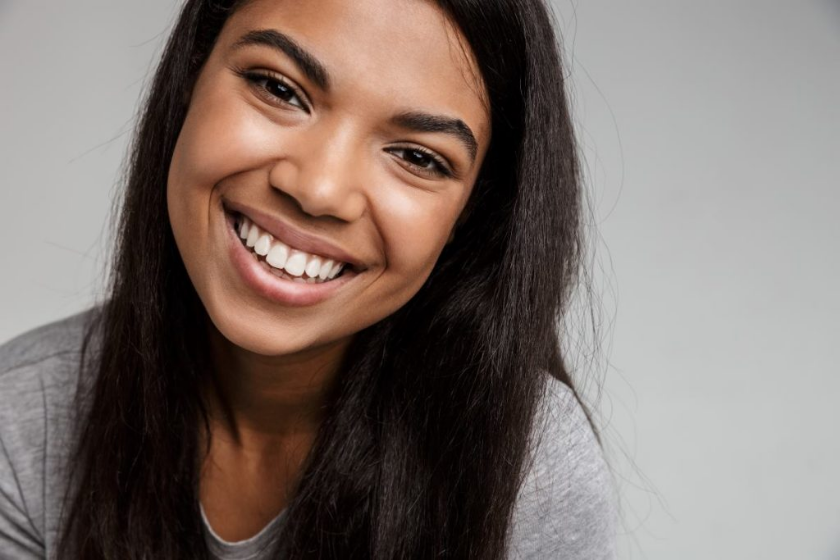Using the information from the screenshot, answer the following question thoroughly:
What is the woman's facial expression?

The caption describes the woman's facial expression as 'smiling brightly at the camera', which suggests that she has a happy and cheerful expression on her face.